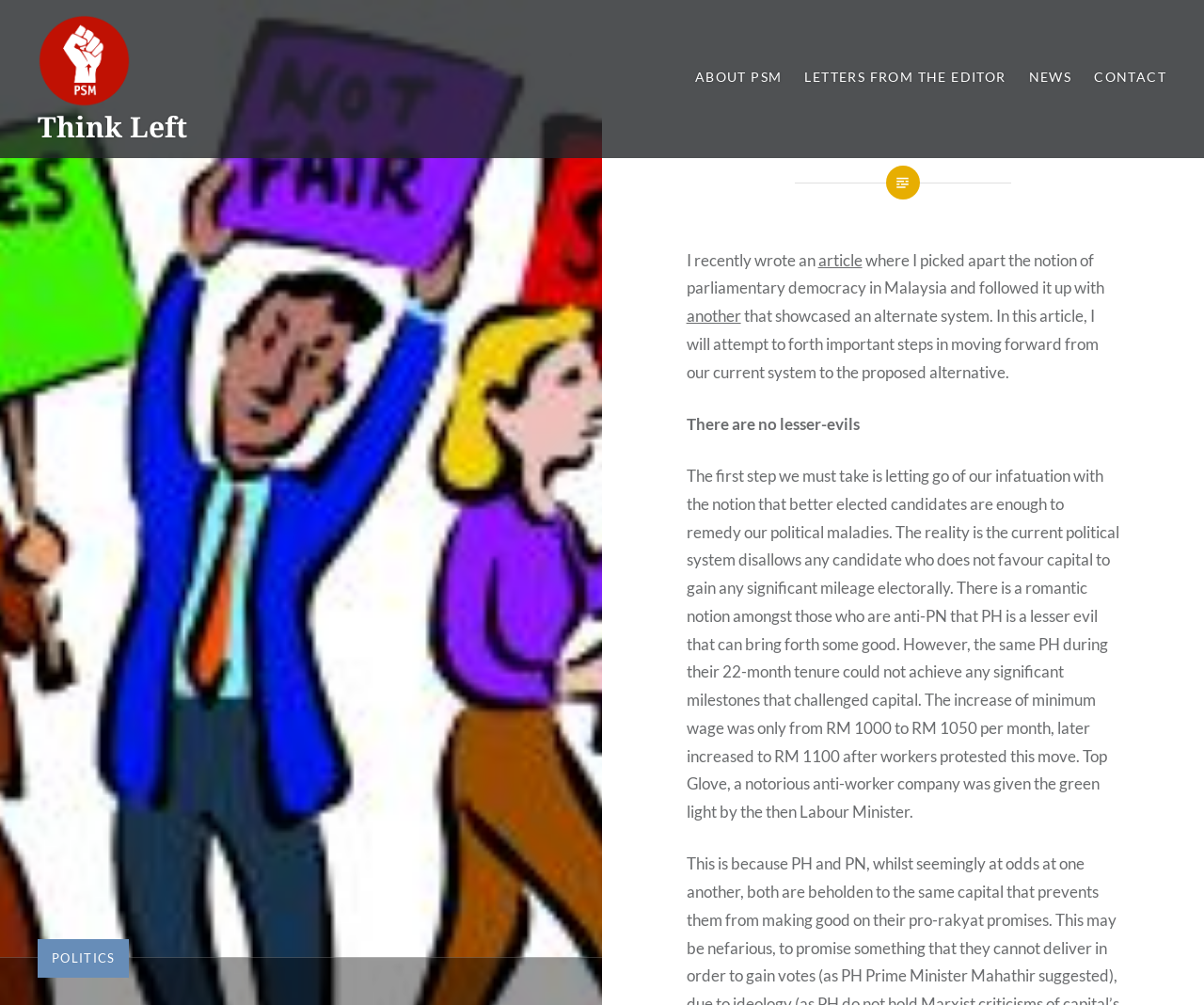What is the author's opinion on PH?
Using the image as a reference, answer the question in detail.

The author argues that PH is not a lesser evil, citing that during their 22-month tenure, they could not achieve any significant milestones that challenged capital. The author also mentions that the increase in minimum wage was minimal and that a notorious anti-worker company was given the green light by the then Labour Minister.